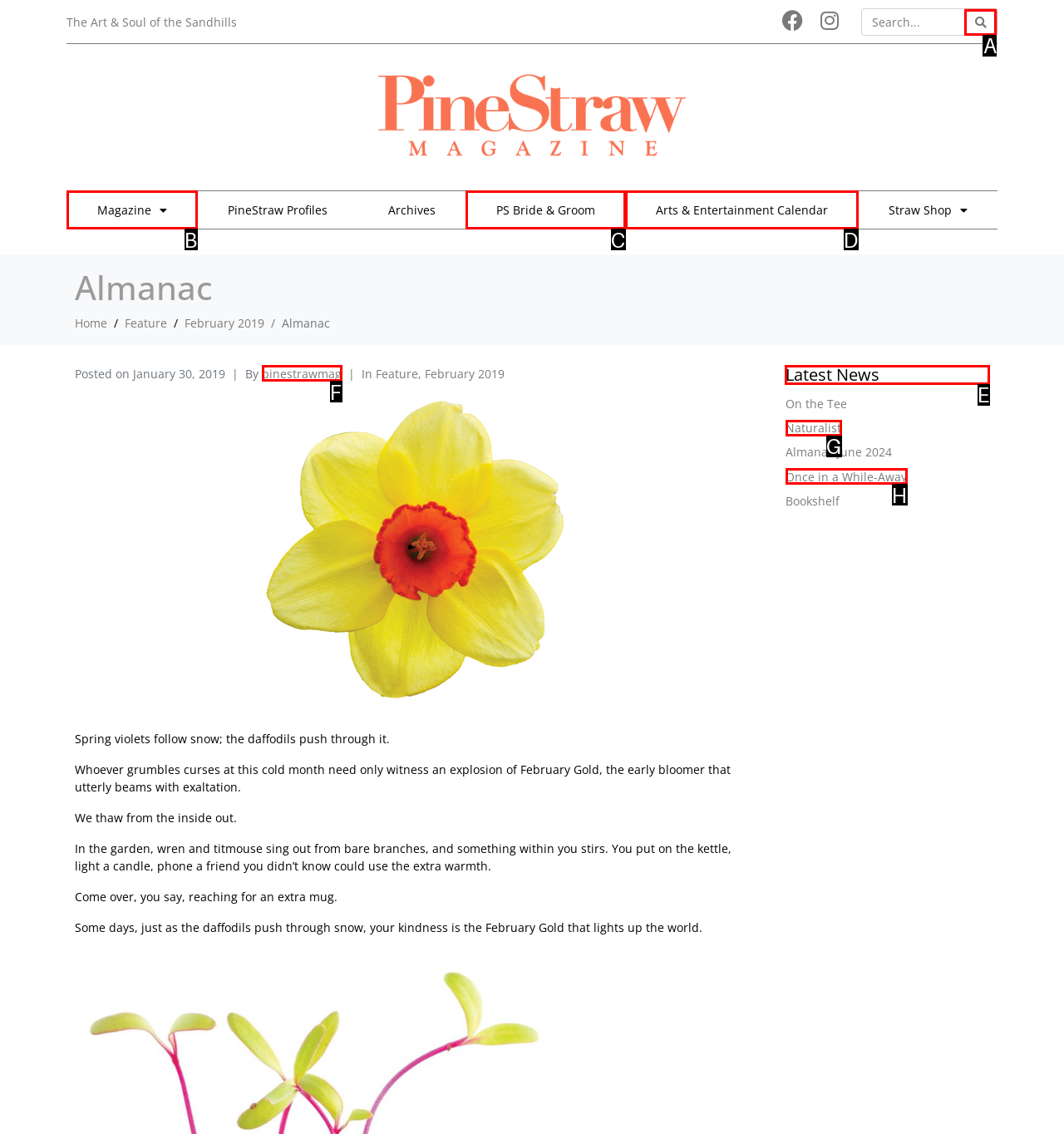Choose the HTML element to click for this instruction: Read the latest news Answer with the letter of the correct choice from the given options.

E